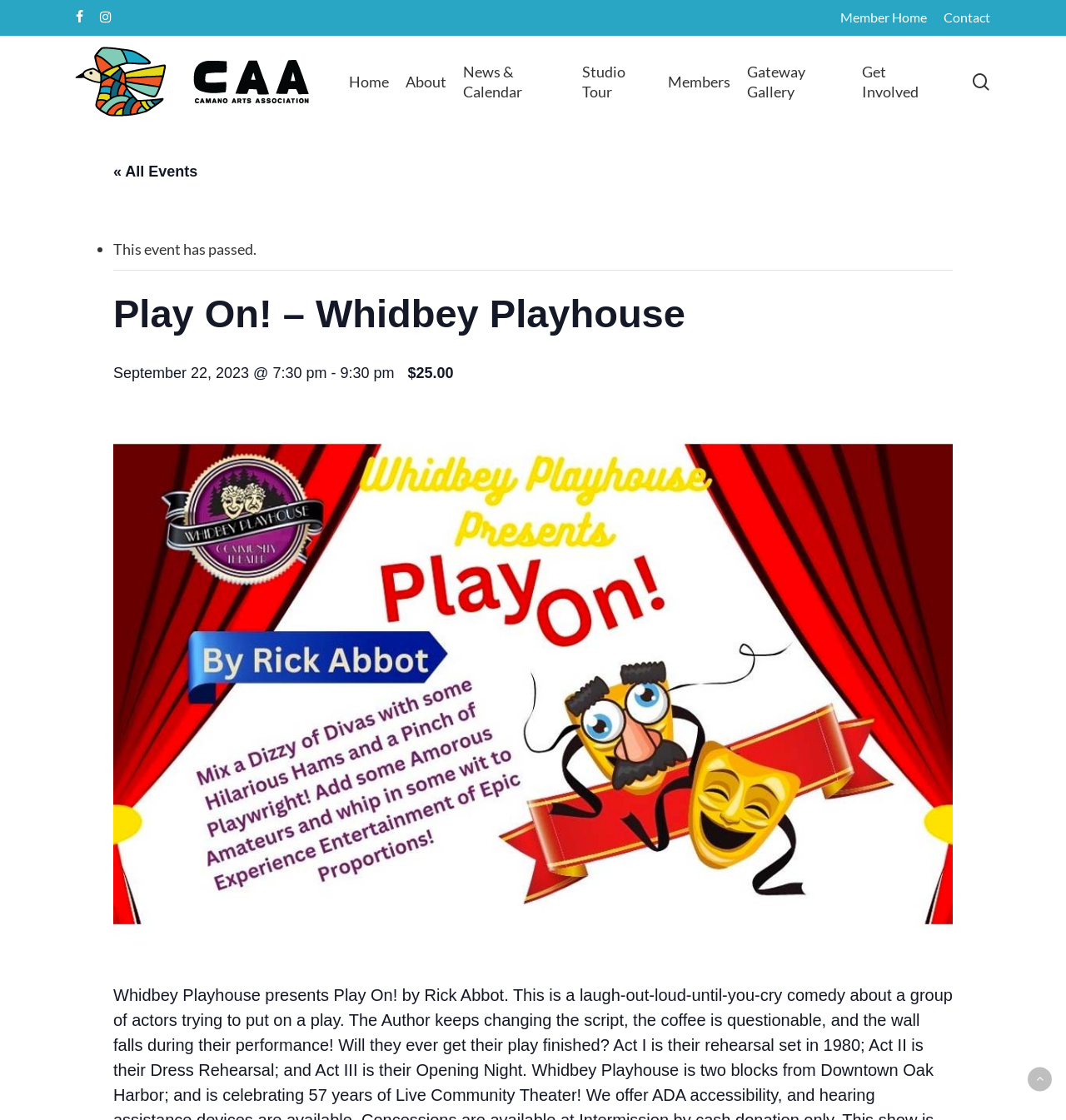Find the bounding box coordinates for the UI element that matches this description: "parent_node: facebook aria-label="Back to top"".

[0.964, 0.953, 0.987, 0.974]